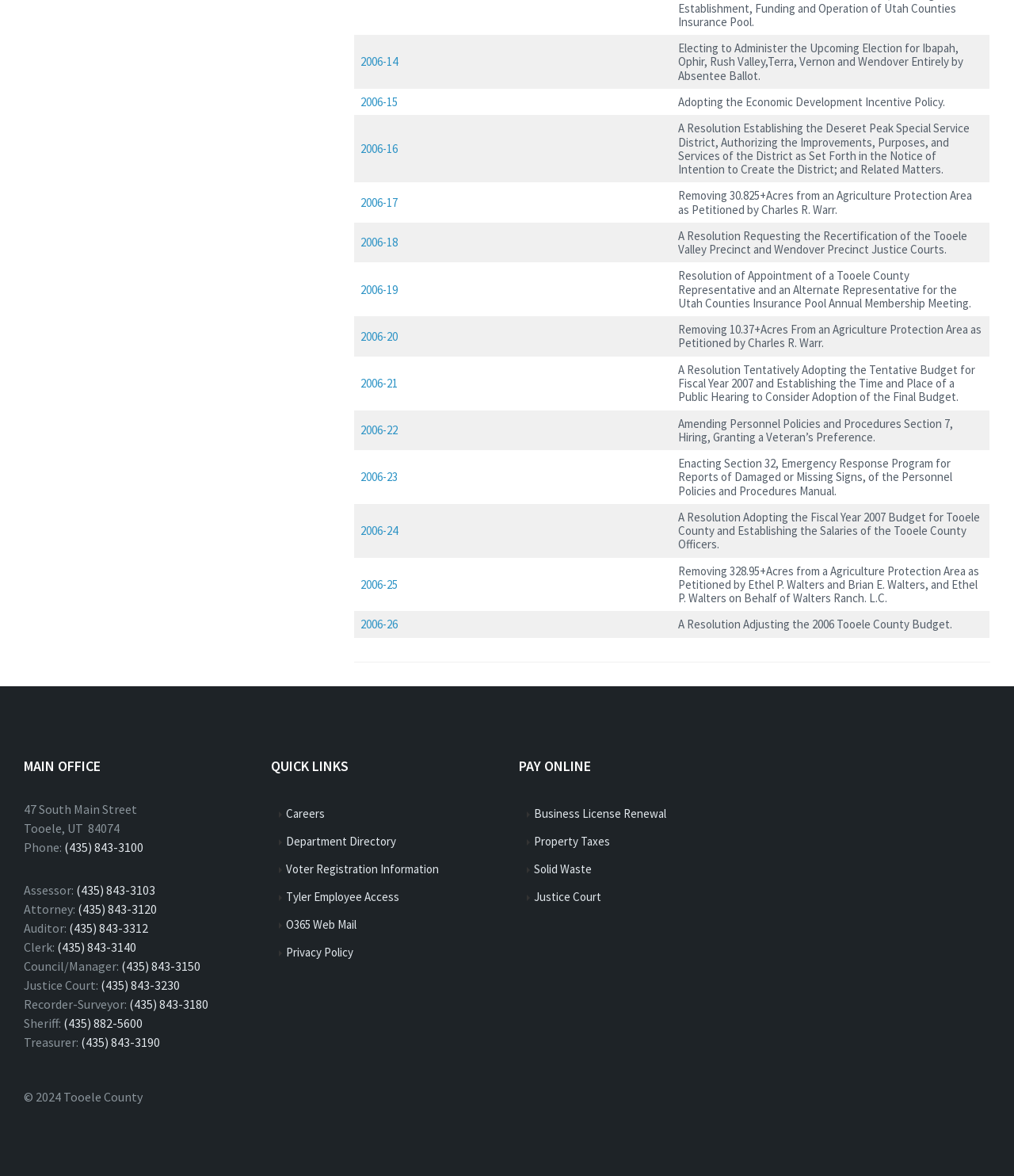Extract the bounding box coordinates of the UI element described: "2006-14". Provide the coordinates in the format [left, top, right, bottom] with values ranging from 0 to 1.

[0.356, 0.046, 0.392, 0.059]